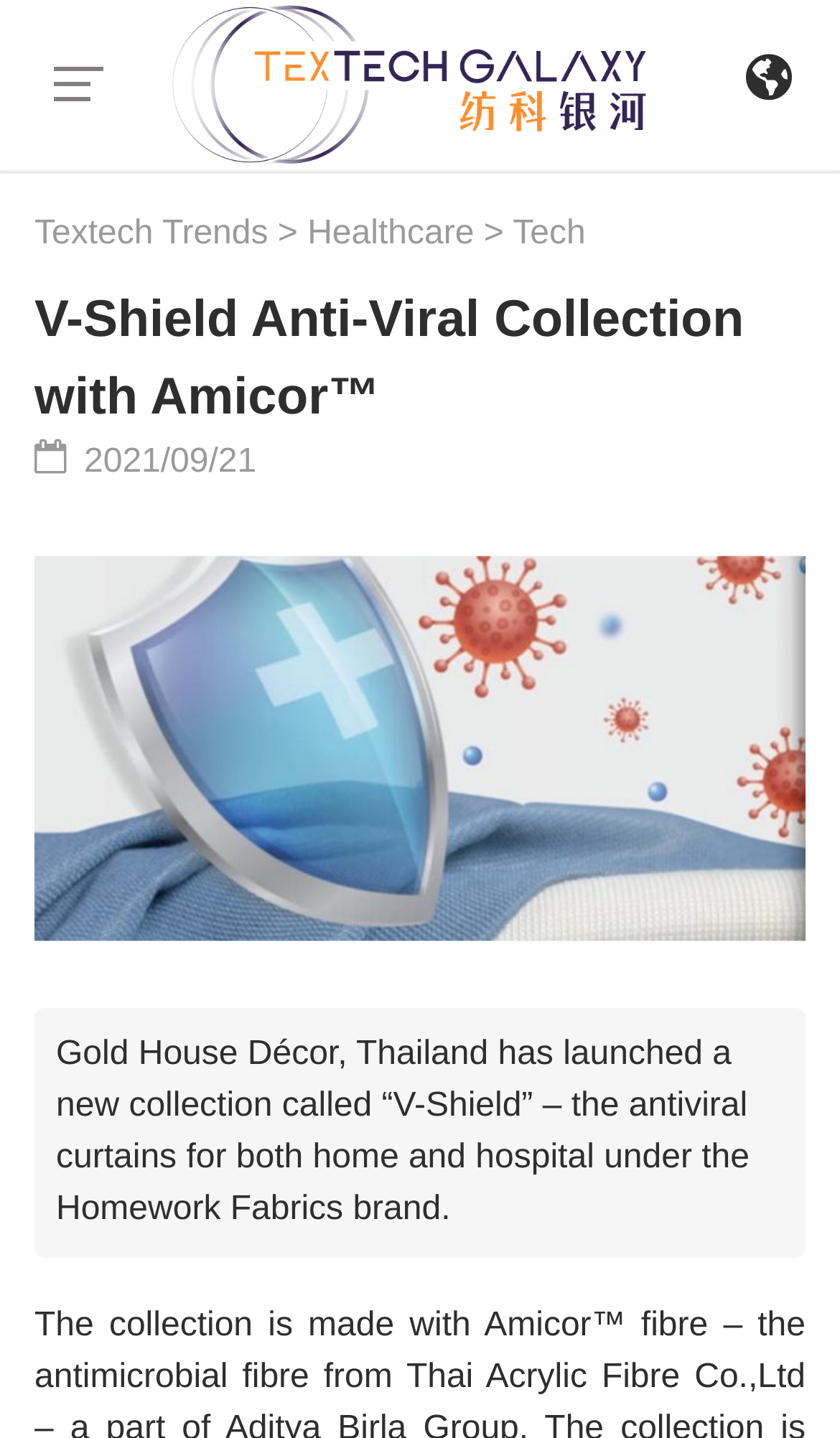What is the name of the collection launched by Gold House Décor?
Carefully analyze the image and provide a detailed answer to the question.

I found the answer by looking at the text description of the image, which mentions 'Gold House Décor, Thailand has launched a new collection called “V-Shield”'.